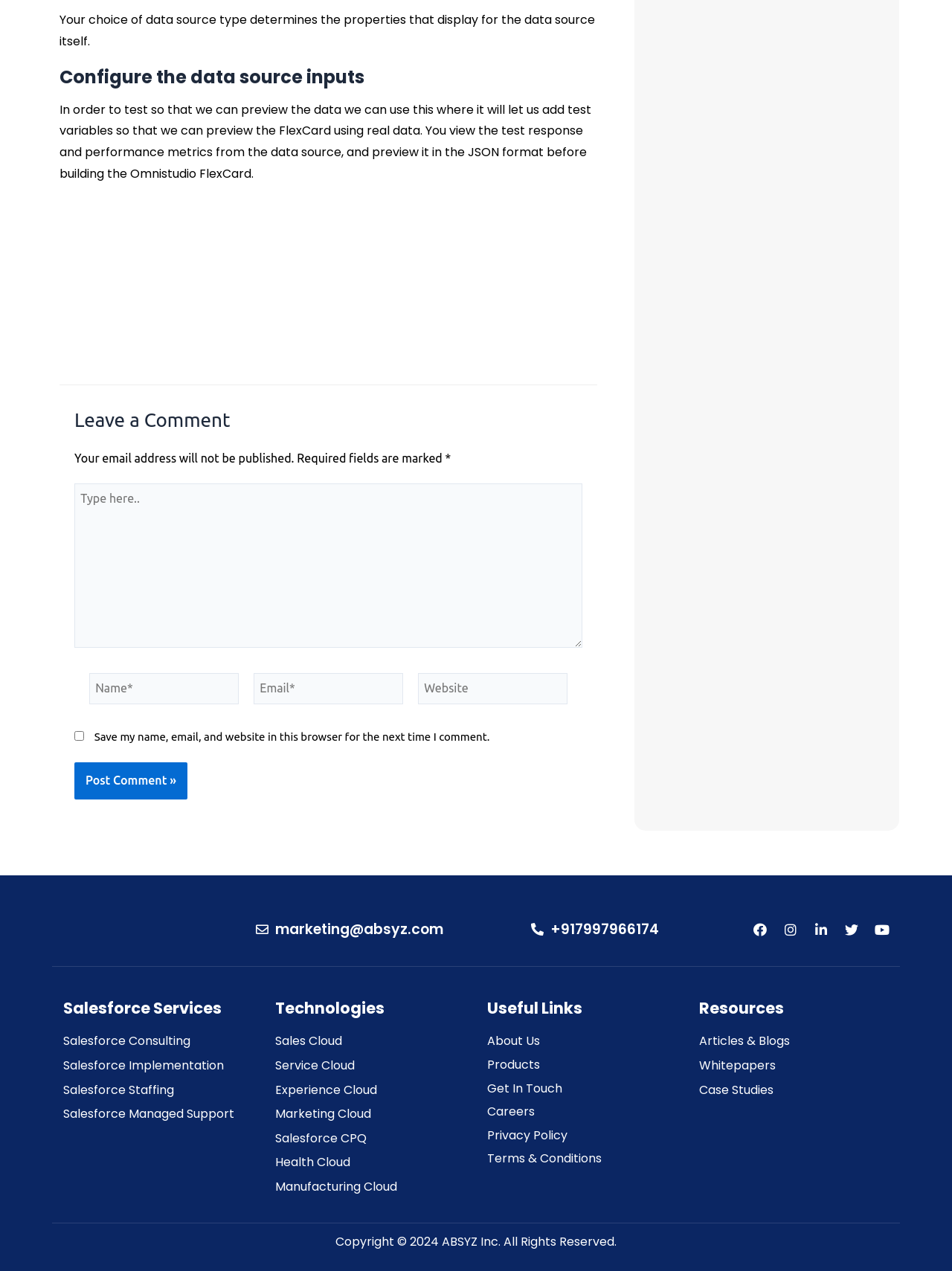Identify the bounding box coordinates of the section that should be clicked to achieve the task described: "Leave a comment".

[0.078, 0.303, 0.612, 0.343]